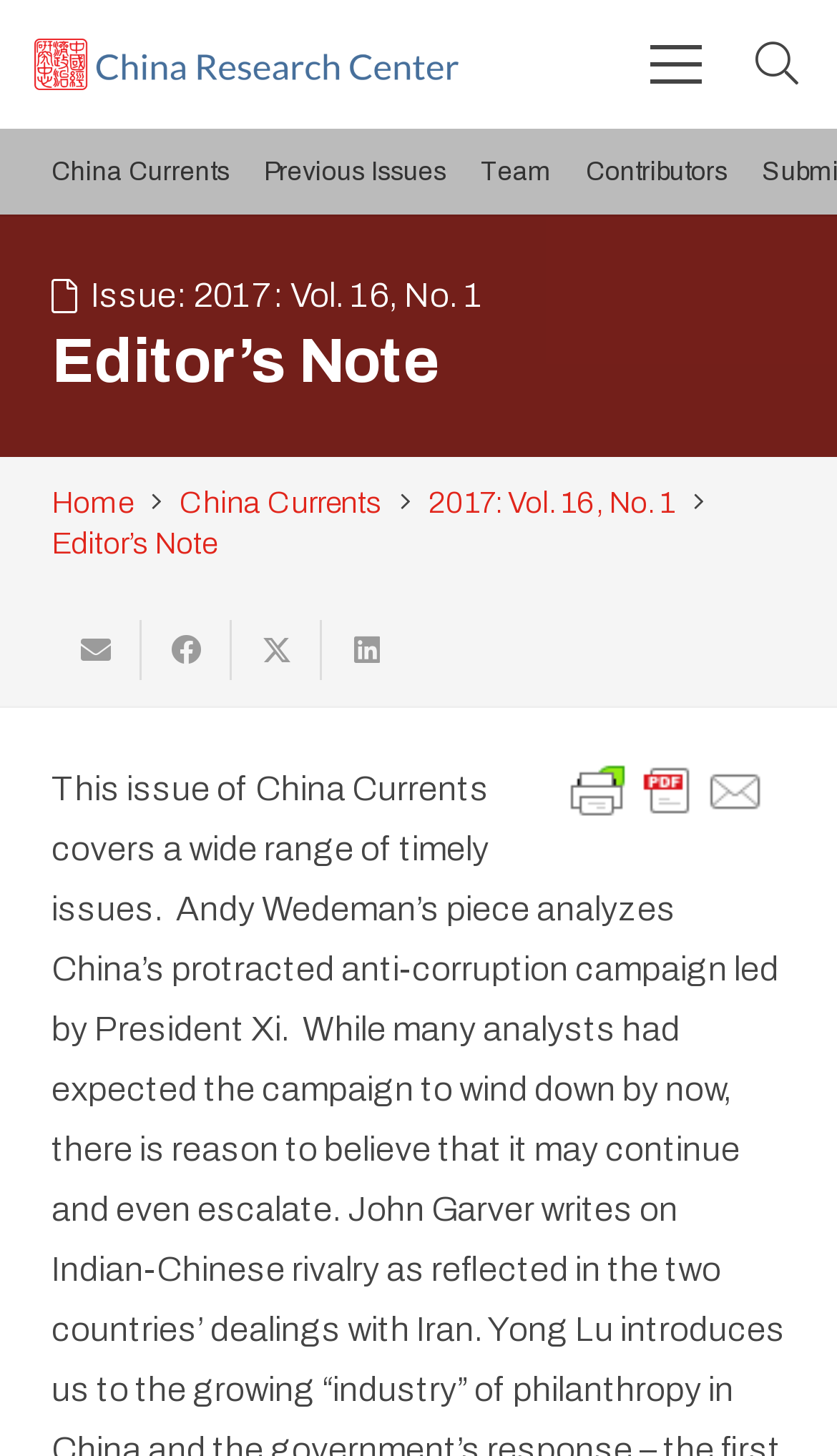Identify the bounding box coordinates for the element you need to click to achieve the following task: "Search for something". Provide the bounding box coordinates as four float numbers between 0 and 1, in the form [left, top, right, bottom].

[0.872, 0.0, 0.985, 0.088]